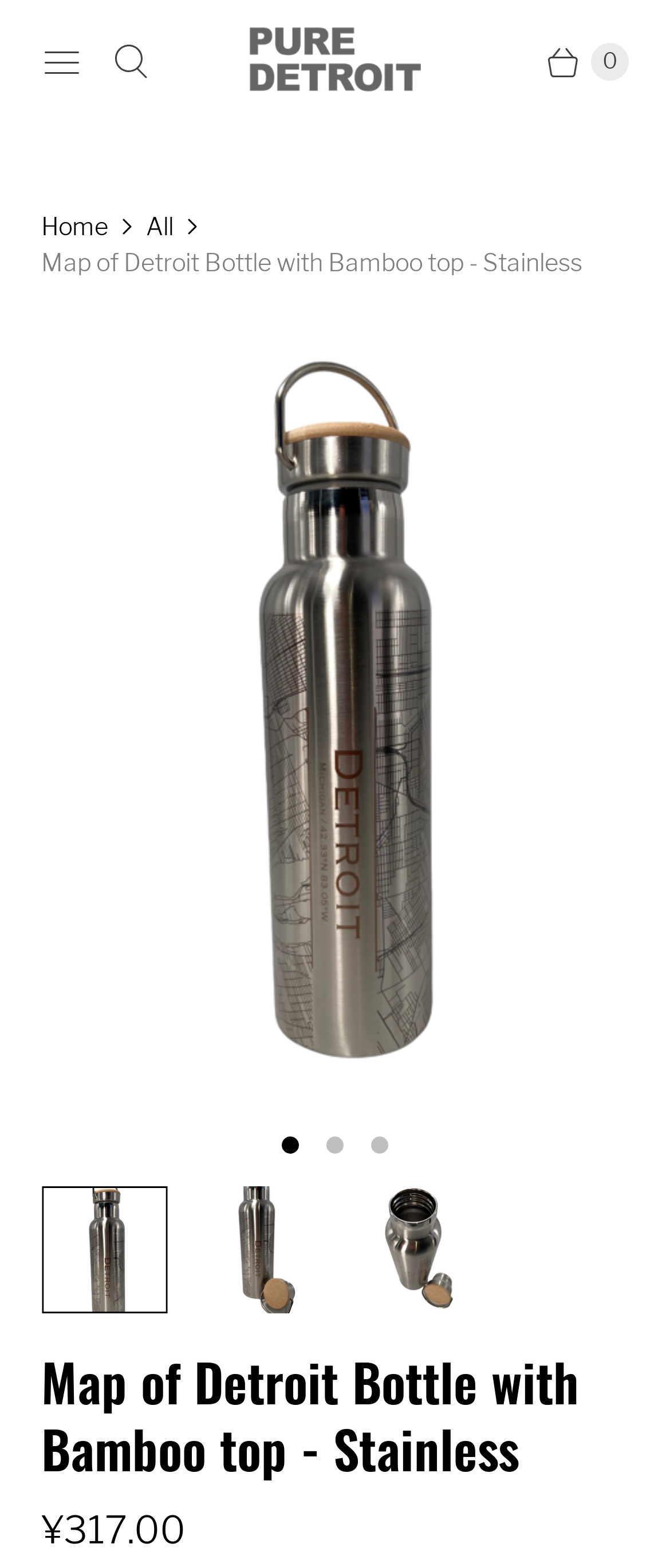How many page dots are there?
Analyze the screenshot and provide a detailed answer to the question.

I counted the number of listitem elements with the text 'Page dot' and found that there are three of them, which suggests that there are three page dots.